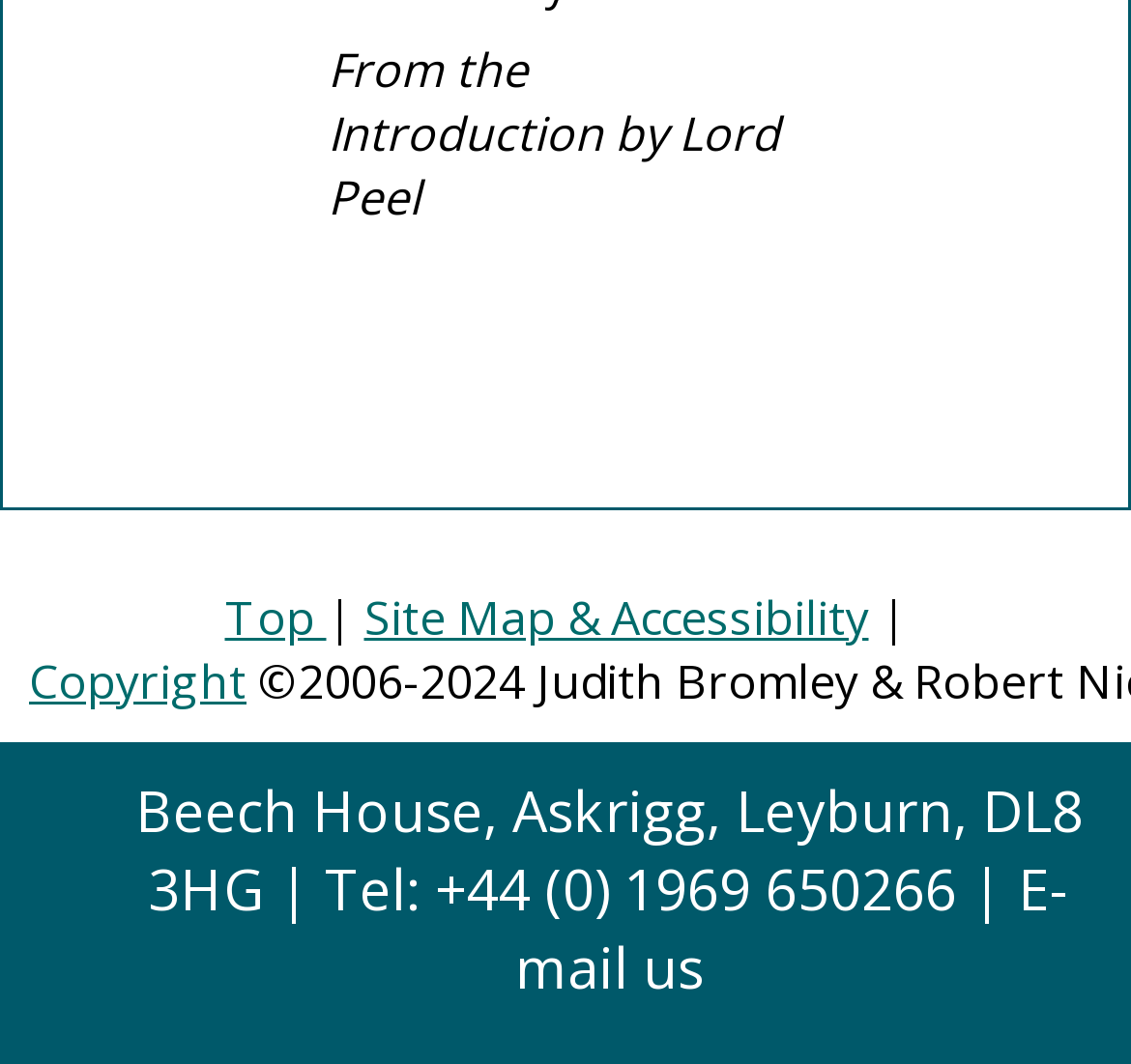Locate the bounding box of the UI element defined by this description: "Menu". The coordinates should be given as four float numbers between 0 and 1, formatted as [left, top, right, bottom].

None